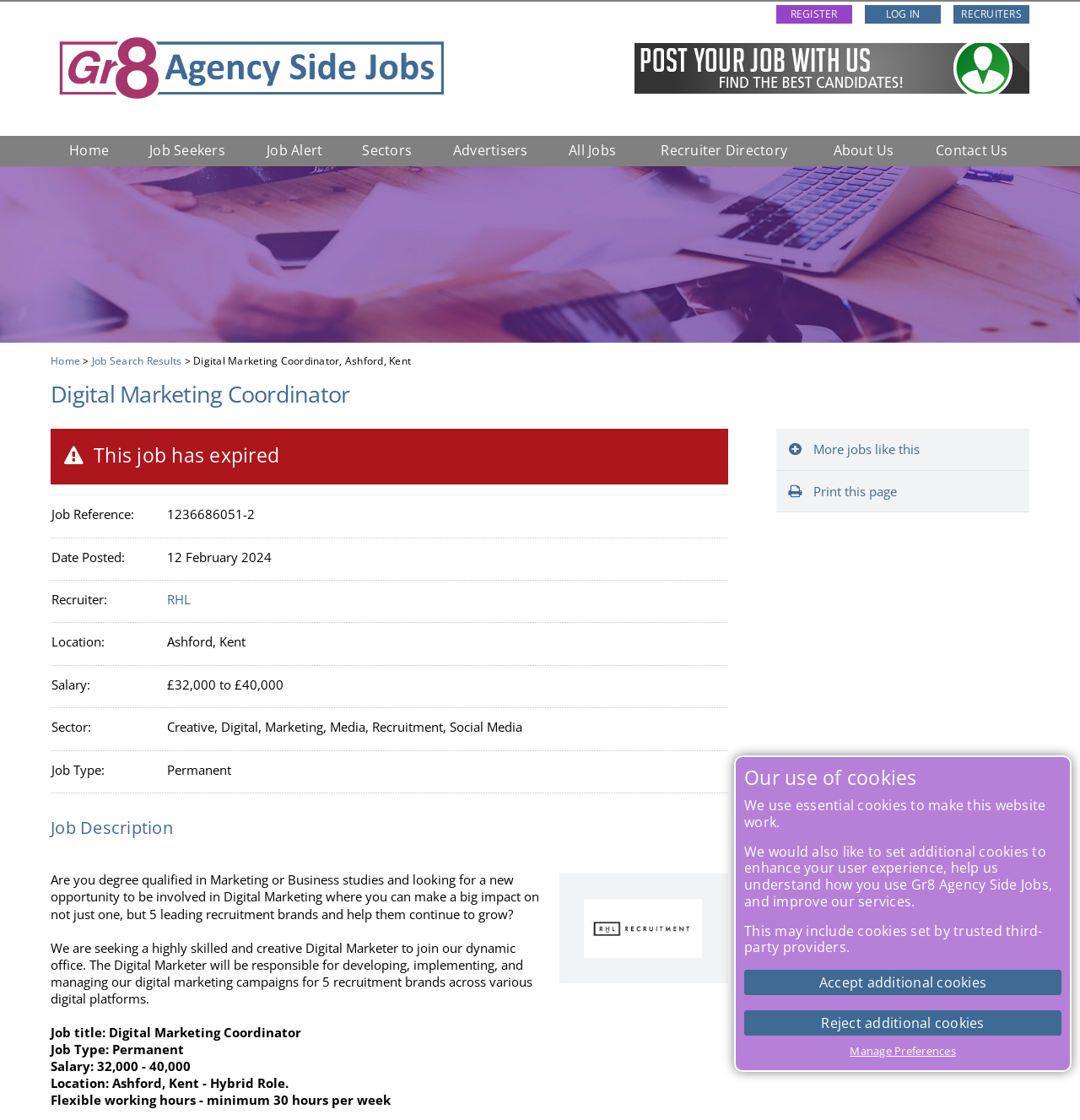Identify the bounding box coordinates of the element that should be clicked to fulfill this task: "Click the 'Gr8 Agency Side Jobs' link". The coordinates should be provided as four float numbers between 0 and 1, i.e., [left, top, right, bottom].

[0.047, 0.017, 0.418, 0.106]